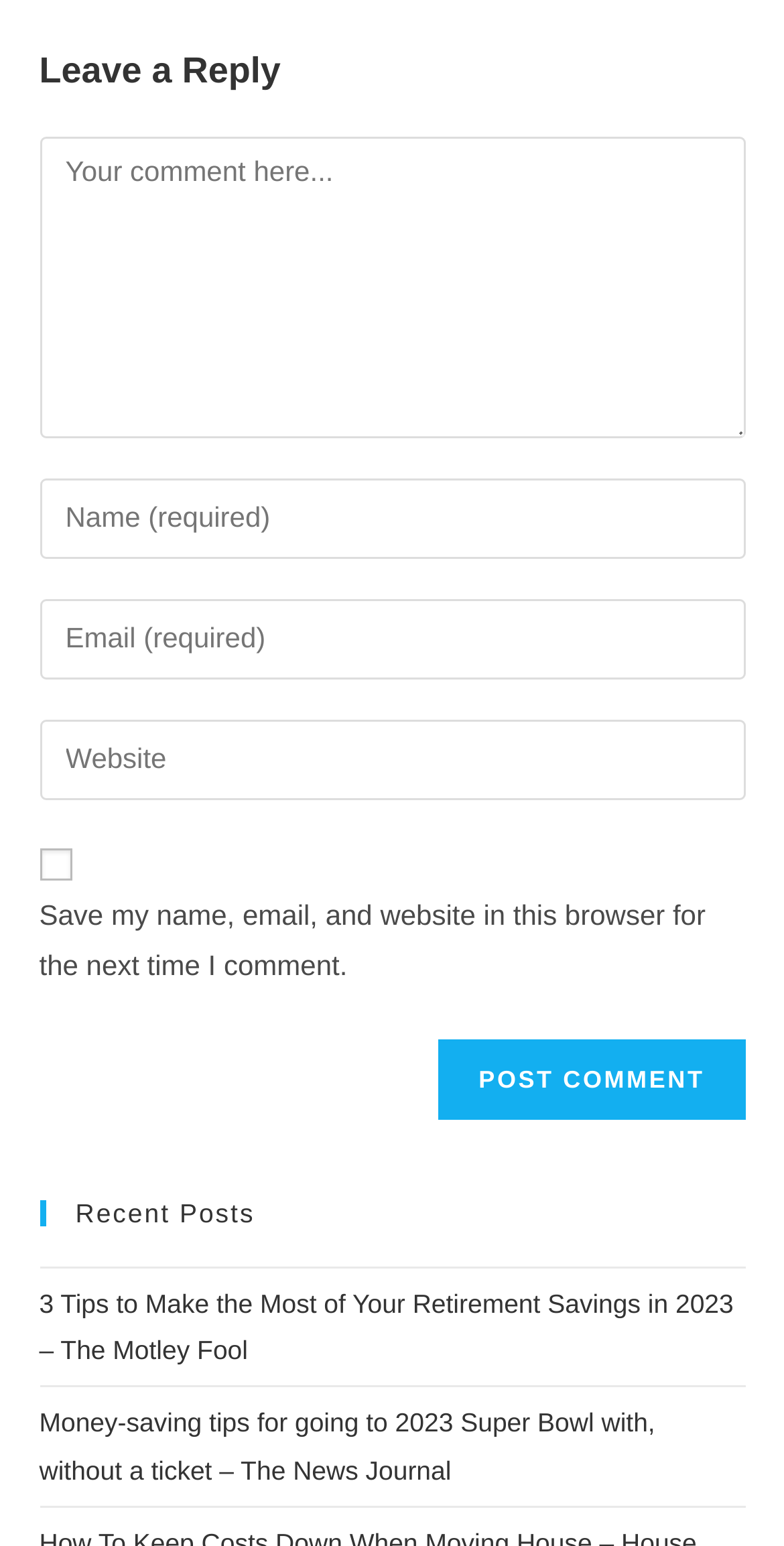Given the webpage screenshot and the description, determine the bounding box coordinates (top-left x, top-left y, bottom-right x, bottom-right y) that define the location of the UI element matching this description: name="submit" value="Post Comment"

[0.559, 0.672, 0.95, 0.724]